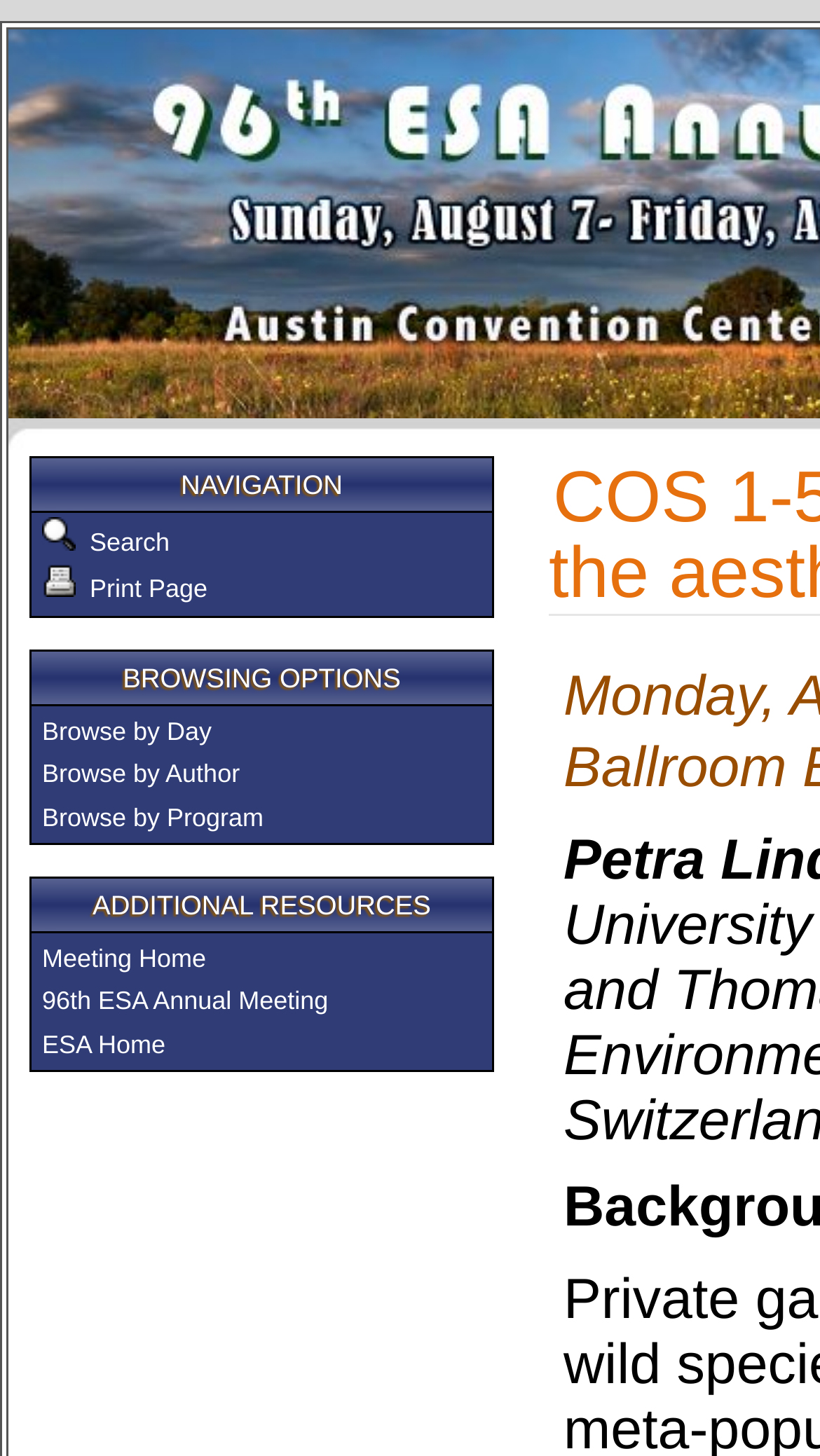What is the purpose of the 'Print Page' button?
Using the image as a reference, give a one-word or short phrase answer.

To print the page